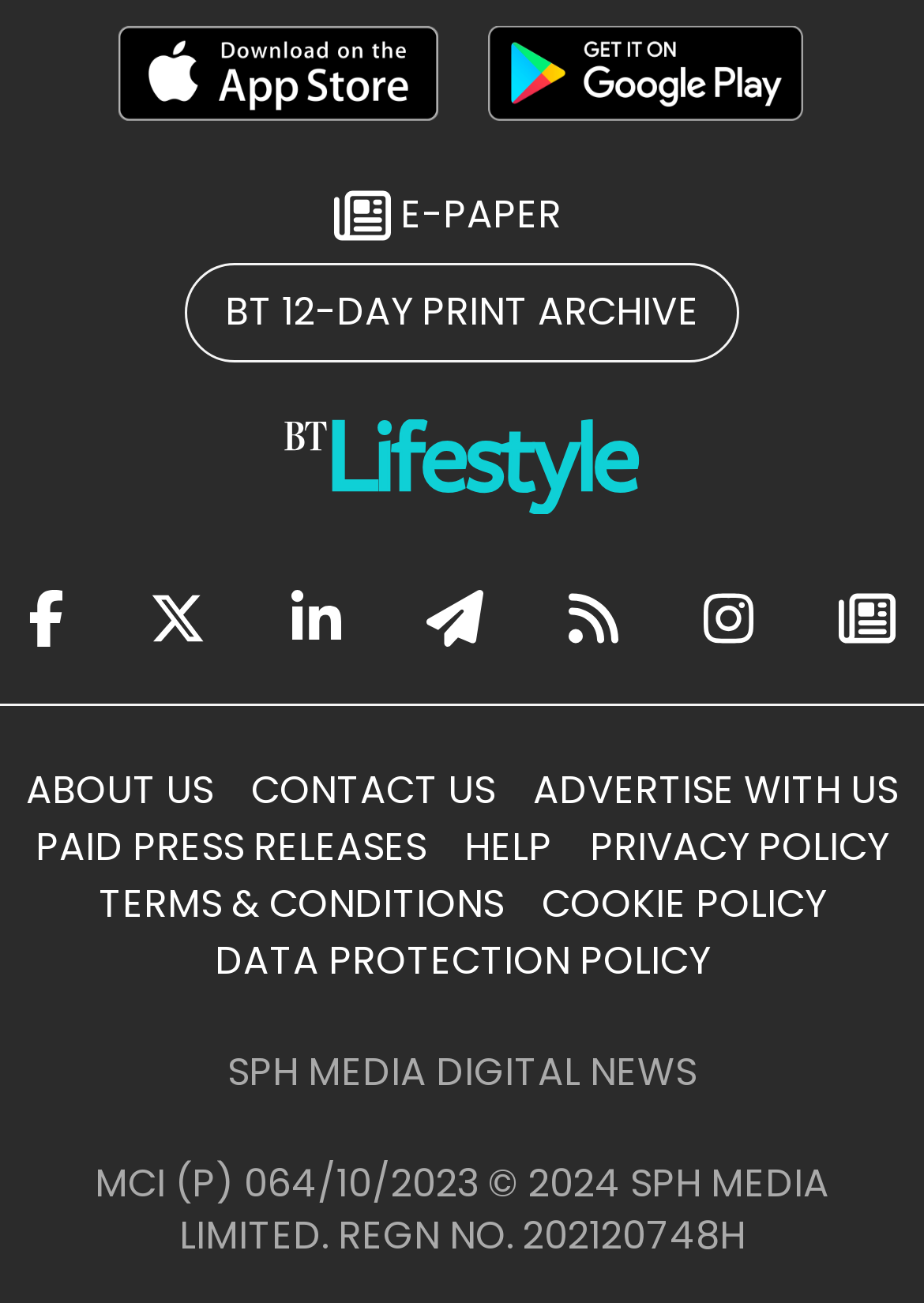Please determine the bounding box coordinates for the UI element described here. Use the format (top-left x, top-left y, bottom-right x, bottom-right y) with values bounded between 0 and 1: BT 12-DAY PRINT ARCHIVE

[0.244, 0.219, 0.756, 0.262]